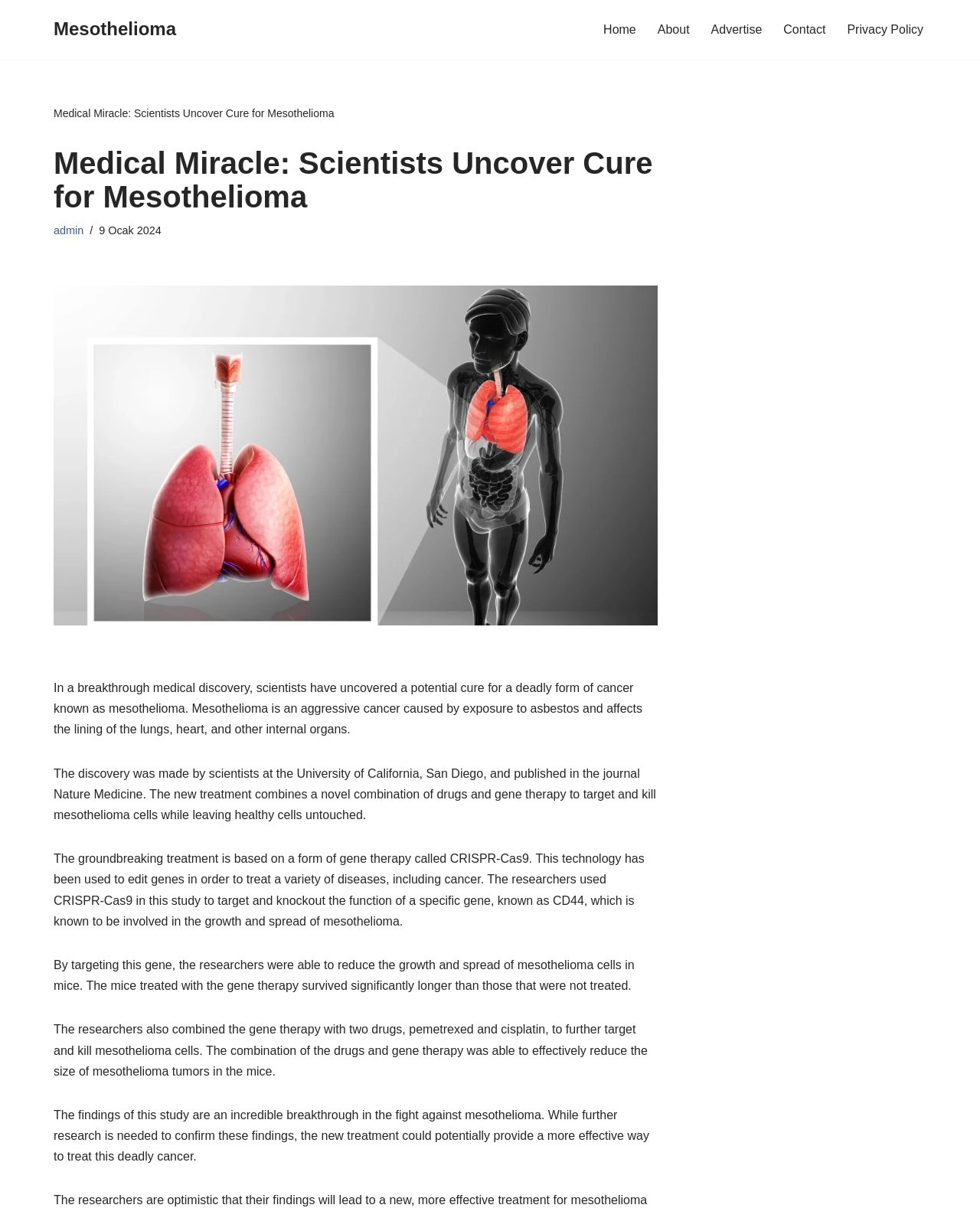Answer the following query with a single word or phrase:
What is the name of the gene targeted in the gene therapy?

CD44